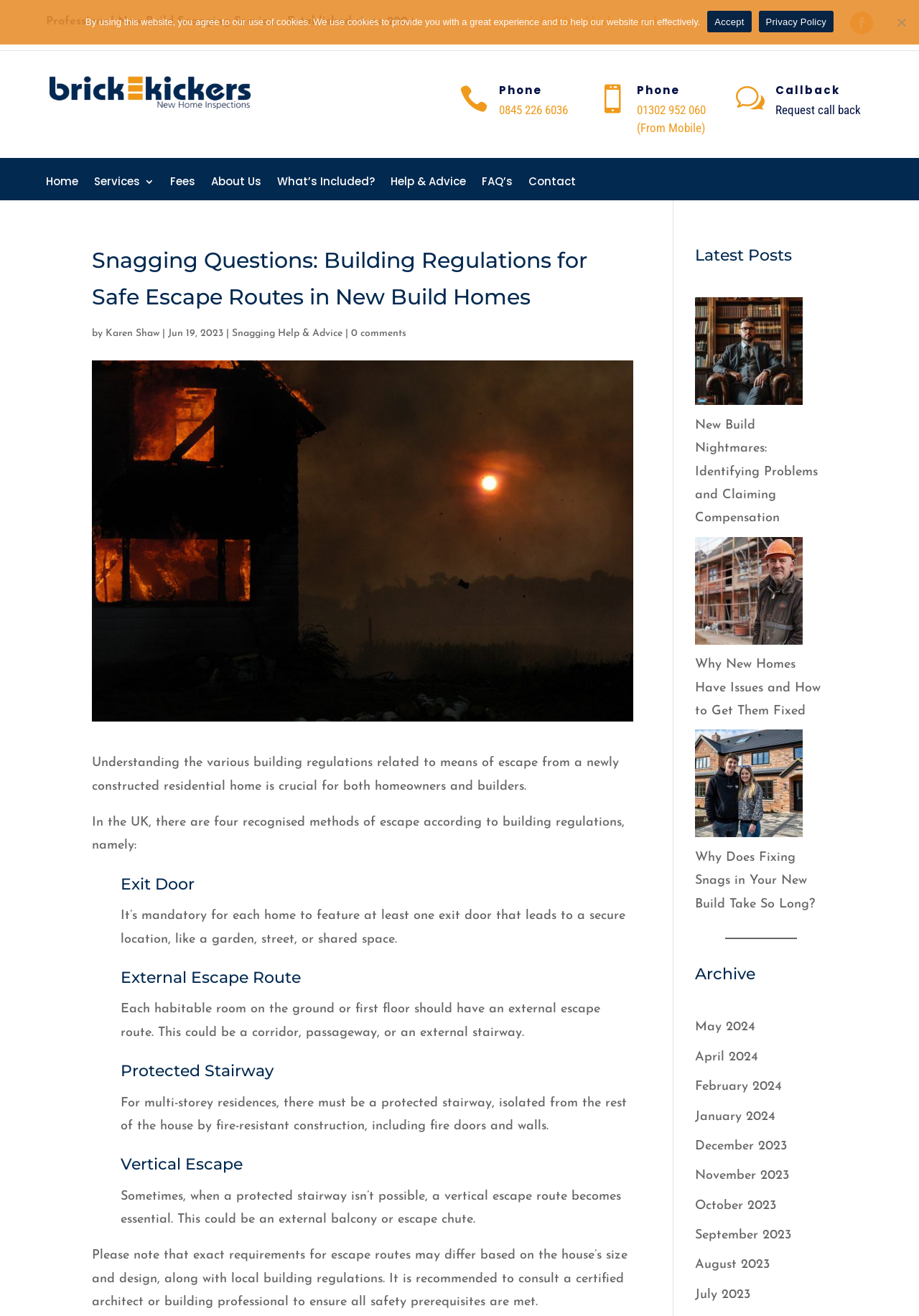Using the information shown in the image, answer the question with as much detail as possible: How many phone numbers are listed?

There are two phone numbers listed on the webpage, one is '0845 0226 06036' and the other is '01302 952 060'.